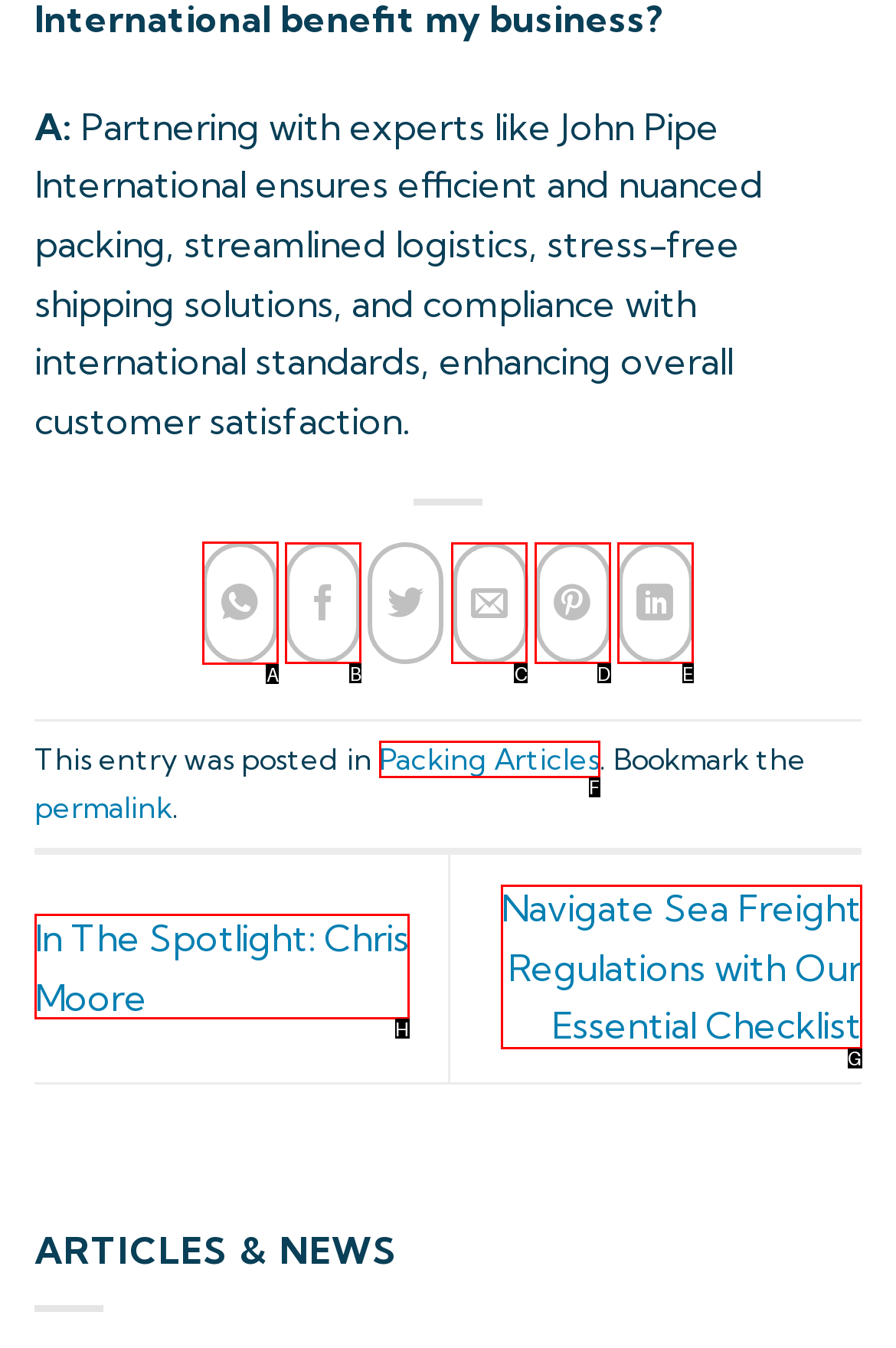What letter corresponds to the UI element to complete this task: Share on WhatsApp
Answer directly with the letter.

A